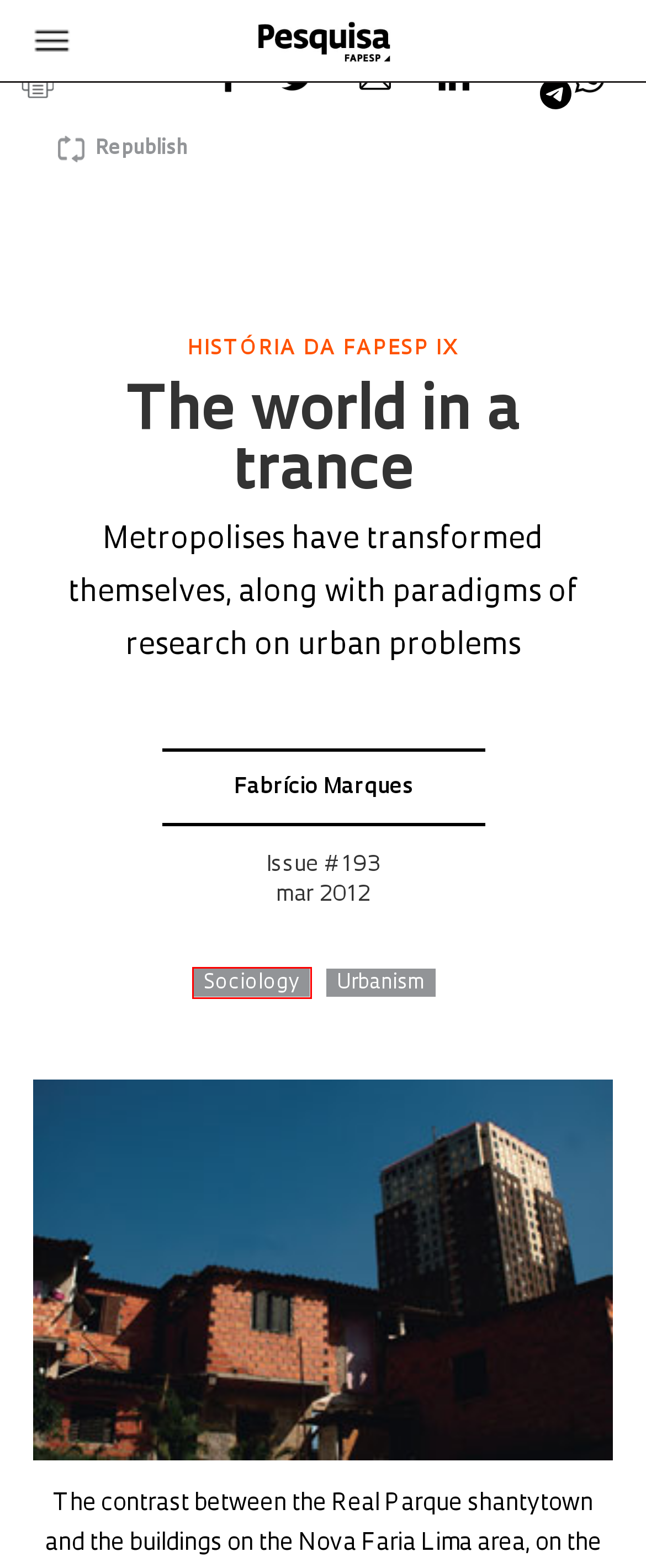Examine the screenshot of the webpage, noting the red bounding box around a UI element. Pick the webpage description that best matches the new page after the element in the red bounding box is clicked. Here are the candidates:
A. S&T Policy : Revista Pesquisa Fapesp
B. Sociology : Revista Pesquisa Fapesp
C. Ver Edição : Revista Pesquisa Fapesp
D. Agência FAPESP
E. Health : Revista Pesquisa Fapesp
F. Revista Pesquisa Fapesp
G. Videos : Revista Pesquisa Fapesp
H. Urbanism : Revista Pesquisa Fapesp

B